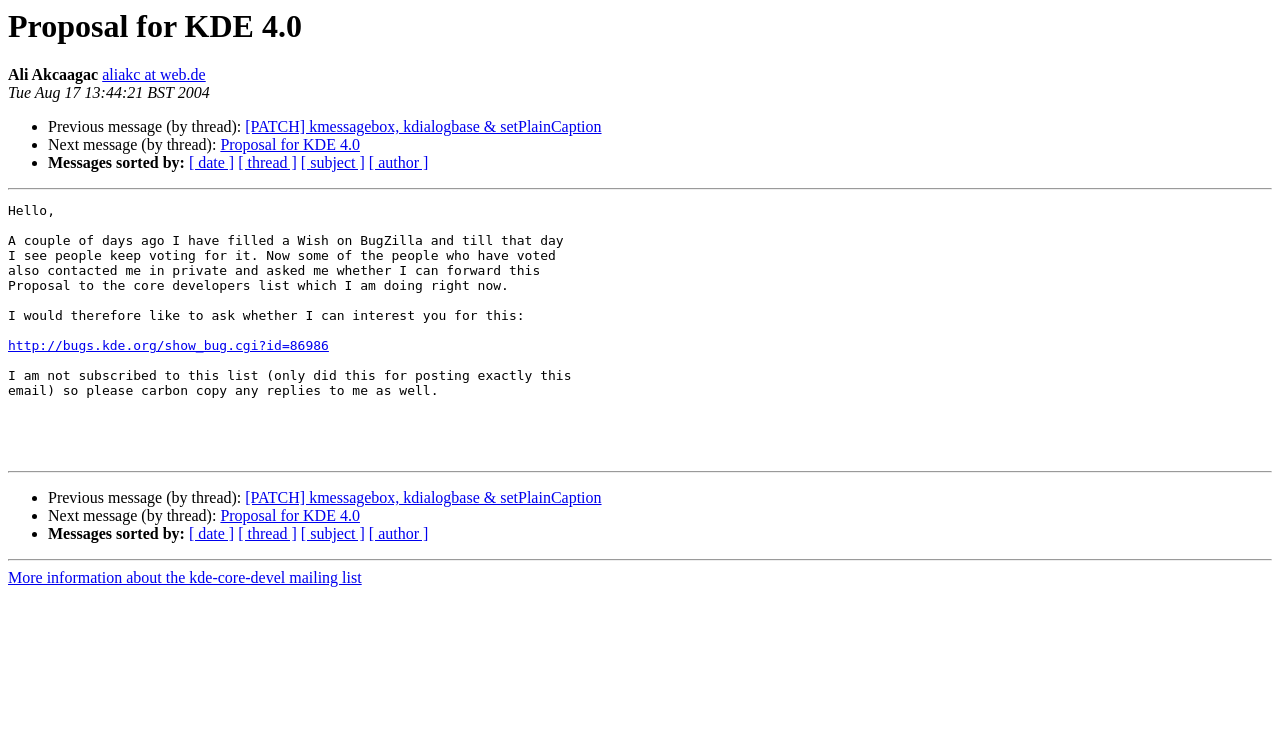Look at the image and write a detailed answer to the question: 
What is the date of the message?

The date of the message can be found in the text 'Tue Aug 17 13:44:21 BST 2004' which is located below the author's name and email address at the top of the webpage.